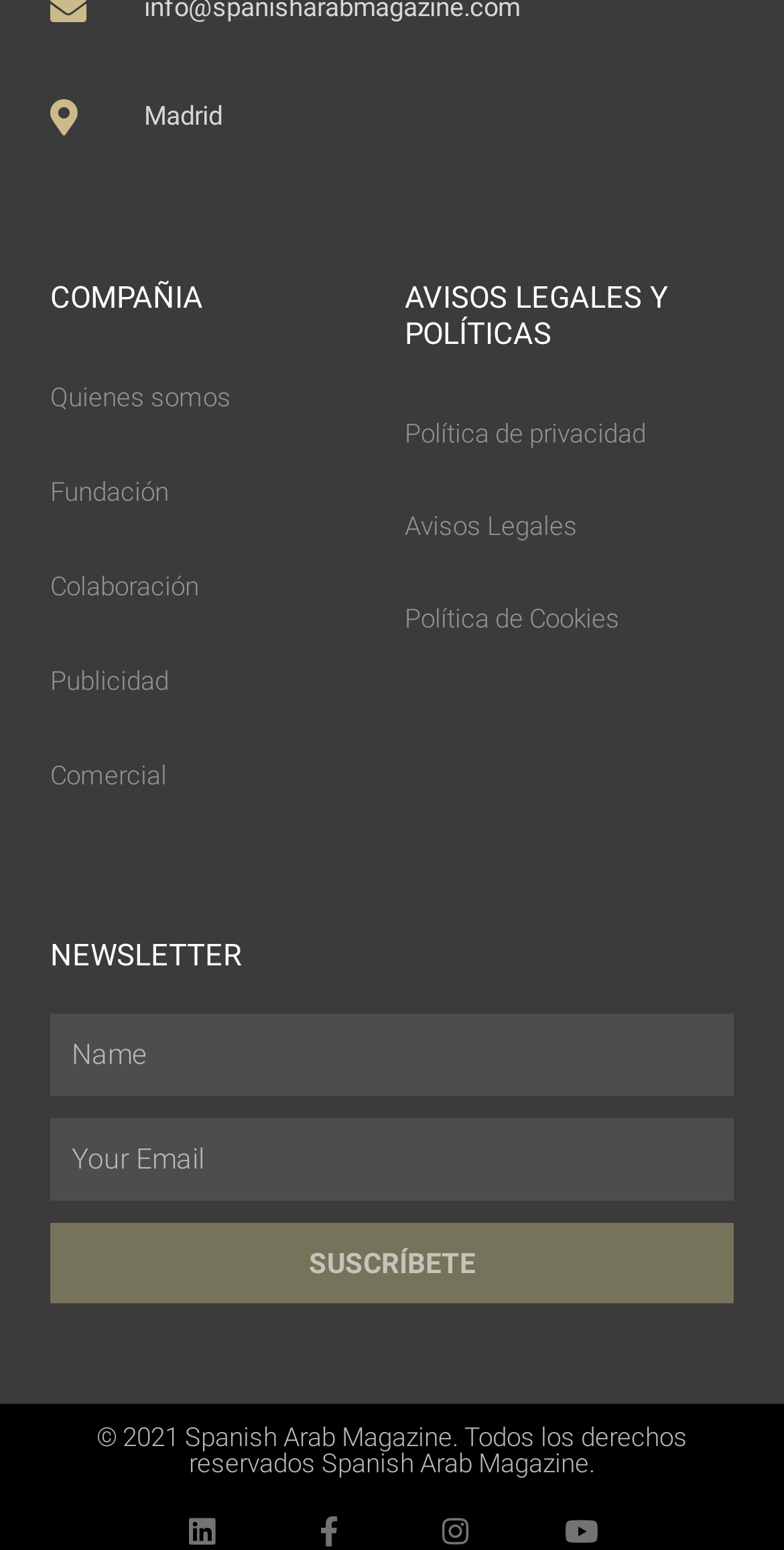Please answer the following question using a single word or phrase: 
What is the purpose of the textbox labeled 'Email'?

To input email address